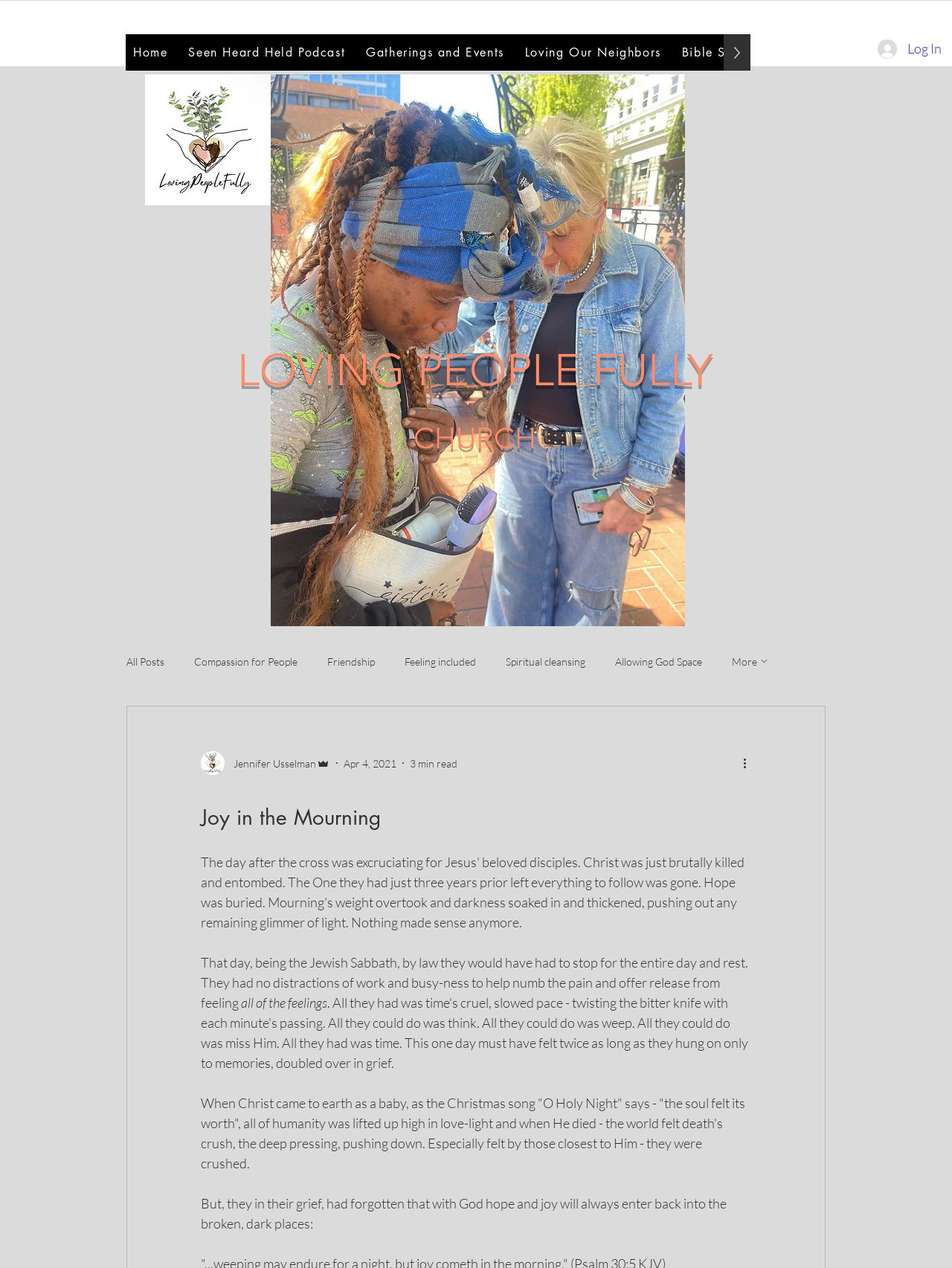Please provide the main heading of the webpage content.

Joy in the Mourning